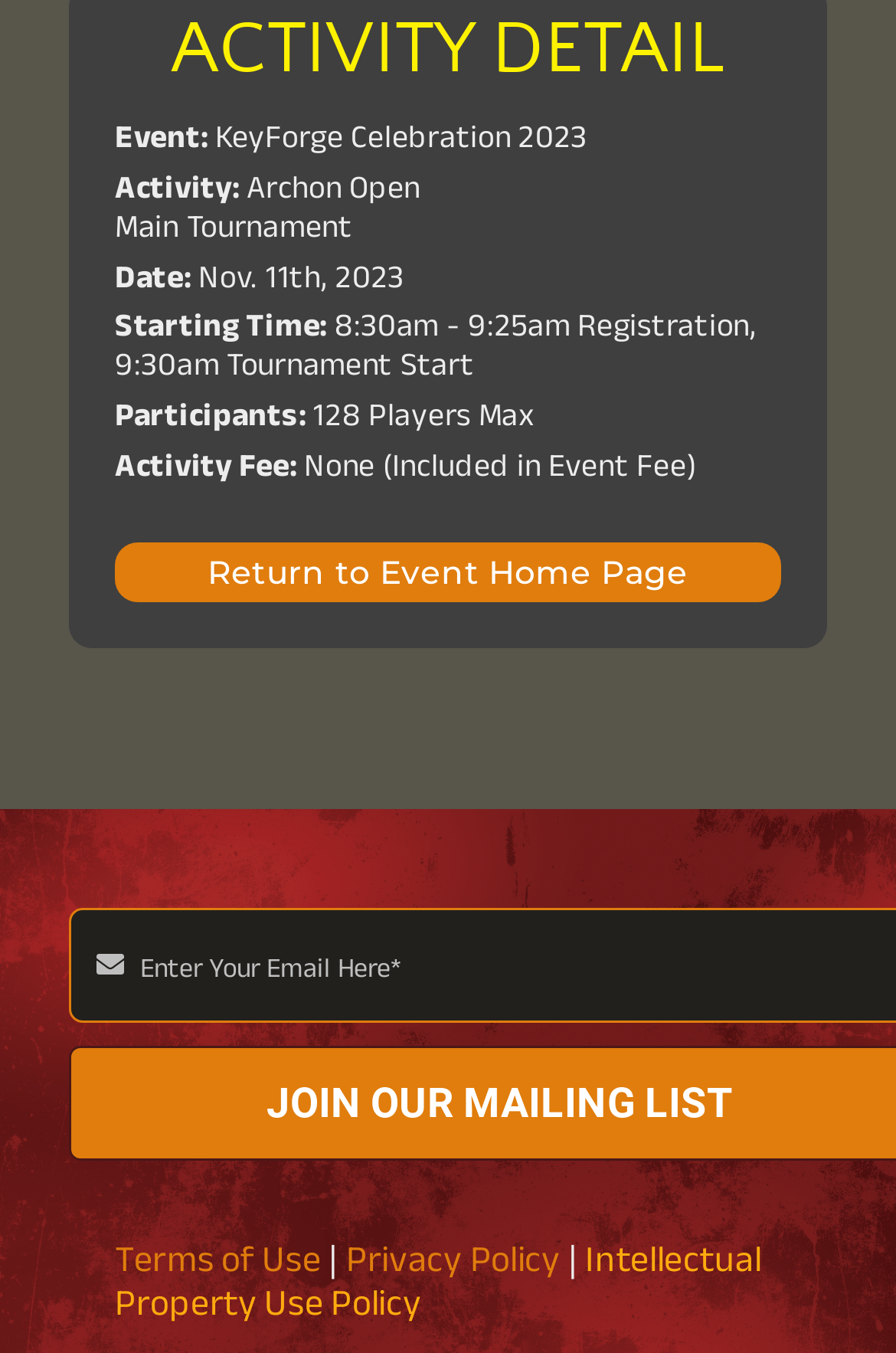Please determine the bounding box coordinates for the UI element described as: "Return to Event Home Page".

[0.128, 0.4, 0.872, 0.446]